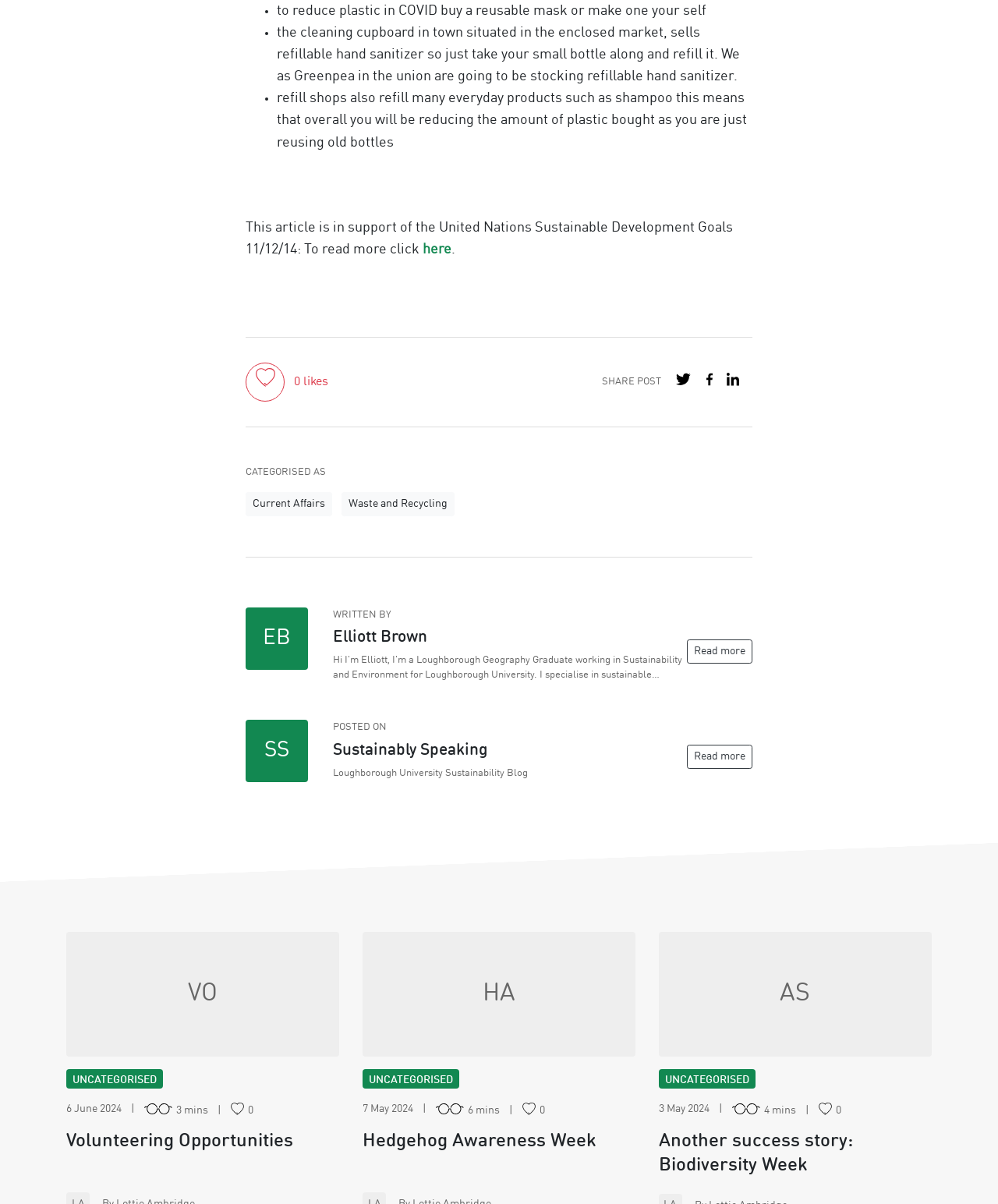Identify the bounding box coordinates for the region of the element that should be clicked to carry out the instruction: "Click the 'Read more' button about Sustainably Speaking". The bounding box coordinates should be four float numbers between 0 and 1, i.e., [left, top, right, bottom].

[0.688, 0.618, 0.754, 0.638]